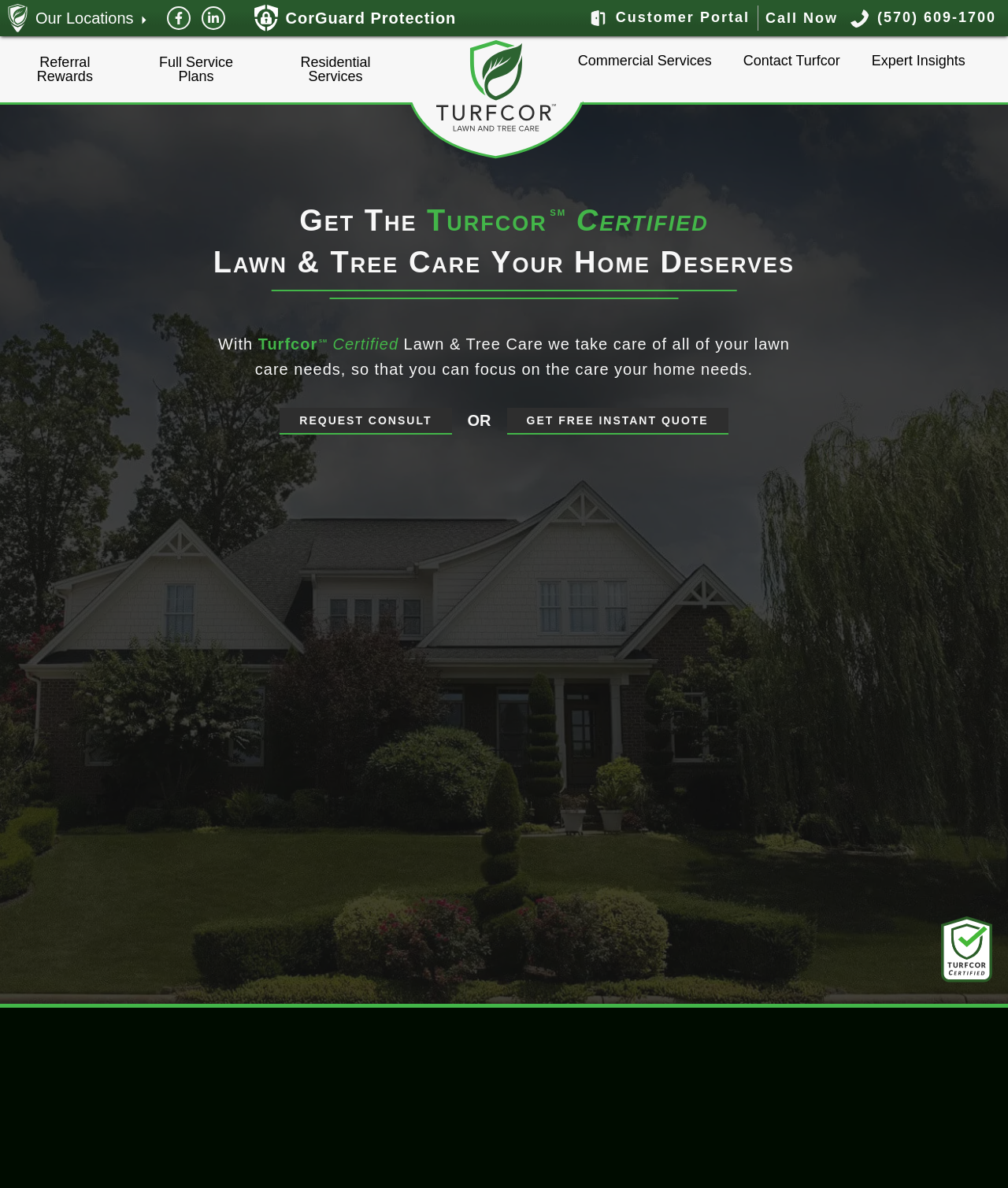Utilize the details in the image to thoroughly answer the following question: What is the alternative to requesting a consultation?

The alternative to requesting a consultation is to get a free instant quote, as indicated by the 'GET FREE INSTANT QUOTE' button. This suggests that users have the option to either request a consultation or get a free instant quote to learn more about Turfcor's lawn care services and pricing.